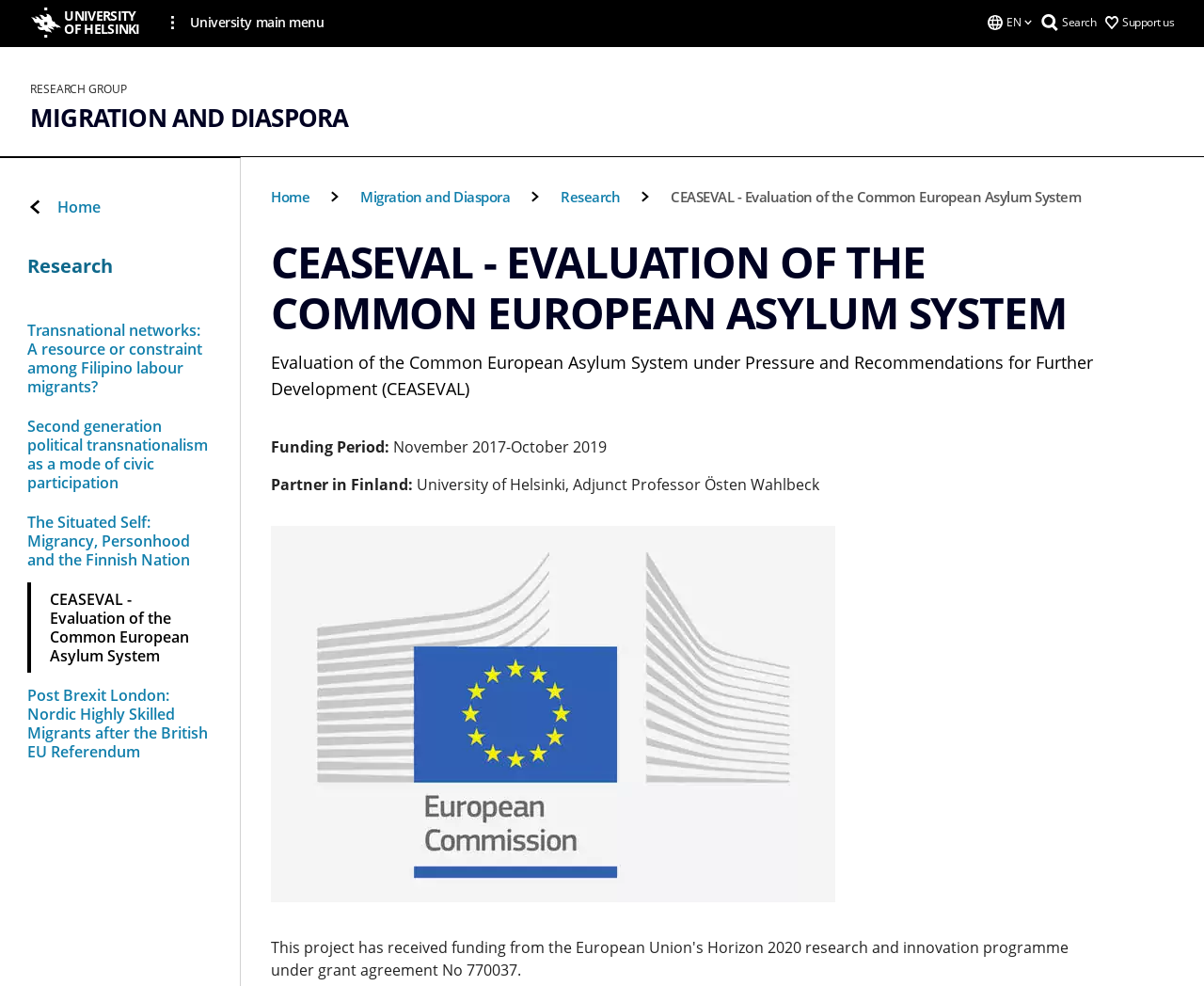Determine the bounding box coordinates of the section I need to click to execute the following instruction: "Go to University of Helsinki homepage". Provide the coordinates as four float numbers between 0 and 1, i.e., [left, top, right, bottom].

[0.025, 0.008, 0.124, 0.038]